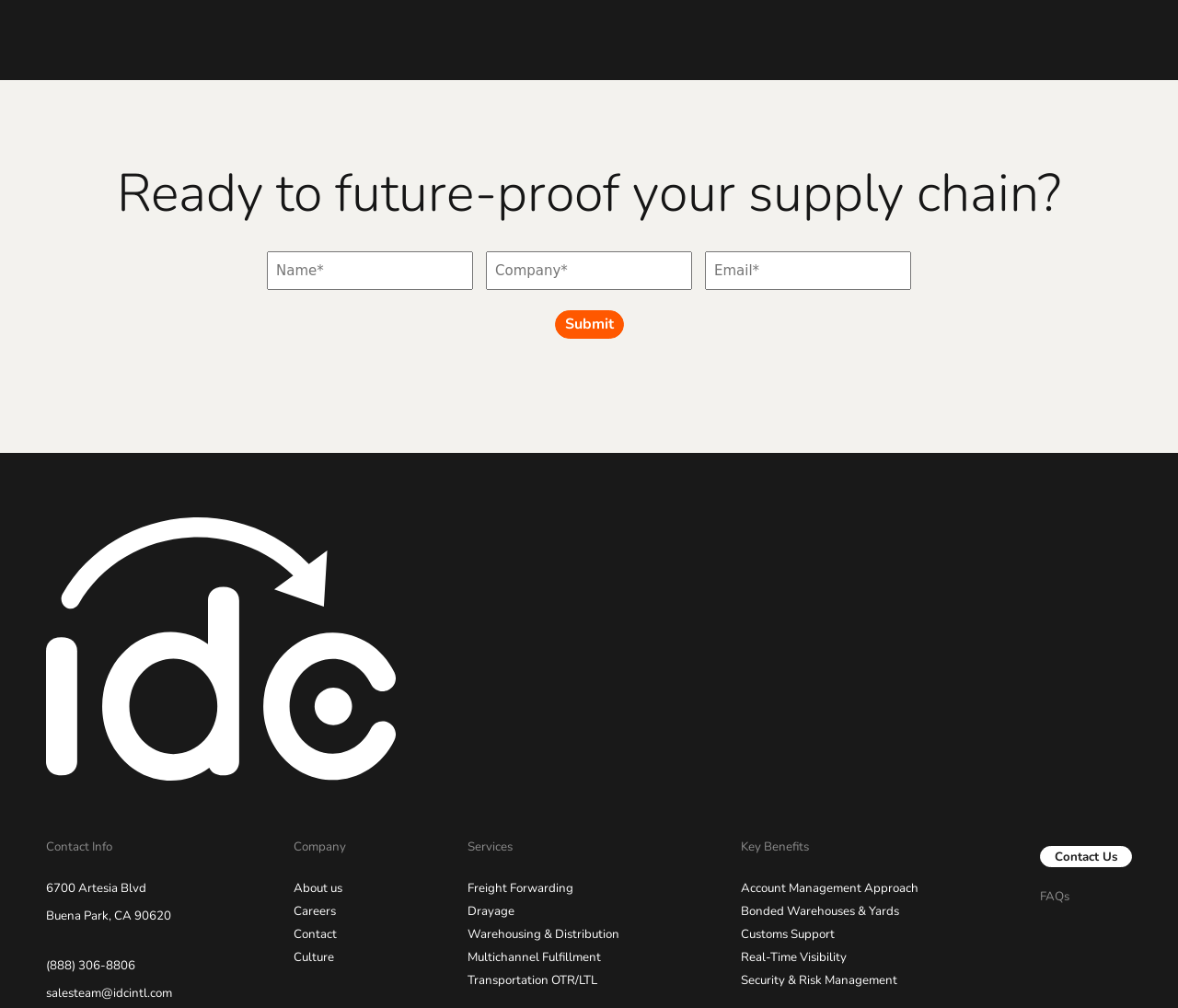Please provide a comprehensive answer to the question below using the information from the image: What is the phone number for contact?

The phone number for contact can be found in the 'Contact Info' section, which is a link with the text '(888) 306-8806'.